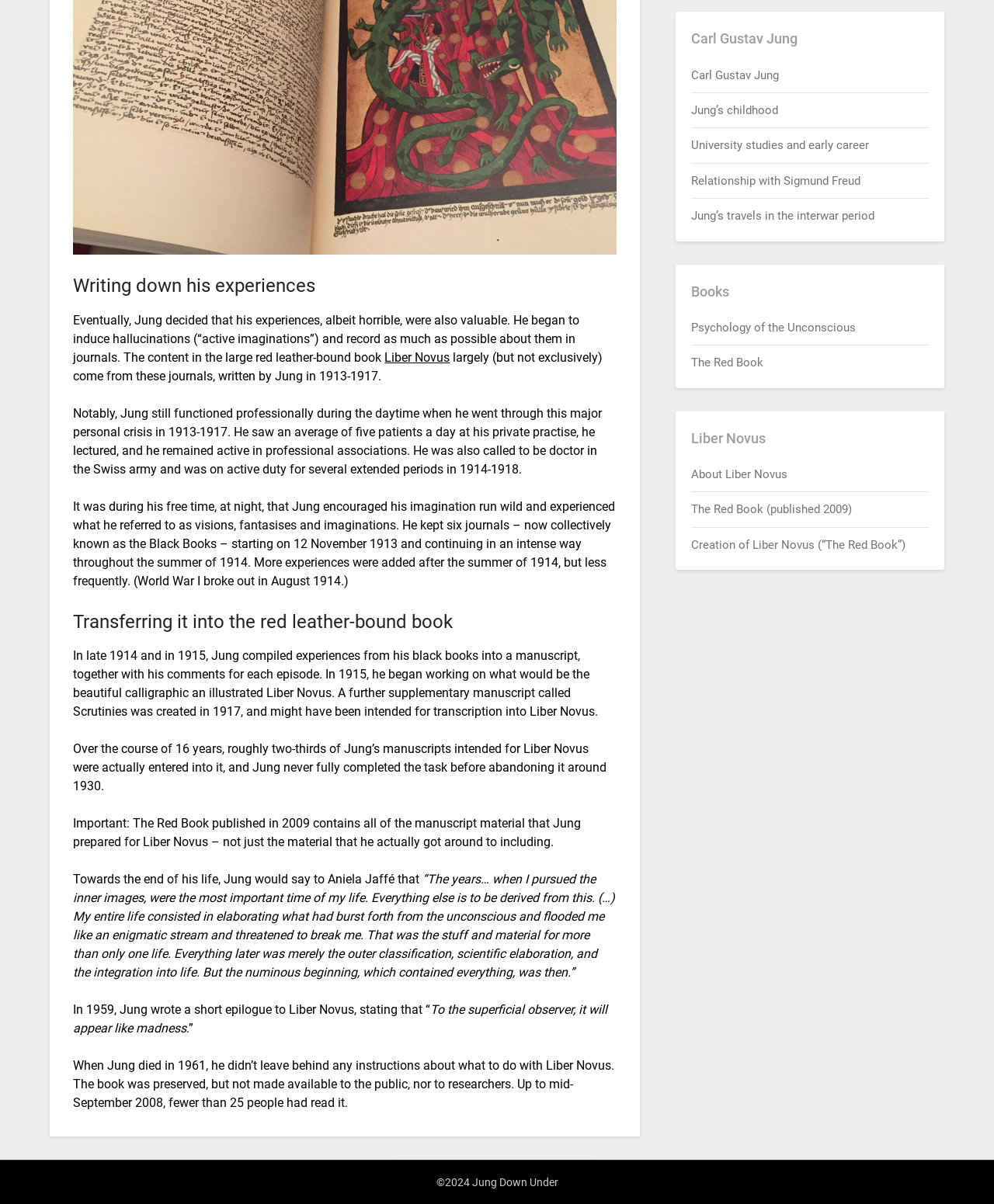Locate the UI element described by About Liber Novus and provide its bounding box coordinates. Use the format (top-left x, top-left y, bottom-right x, bottom-right y) with all values as floating point numbers between 0 and 1.

[0.696, 0.388, 0.792, 0.4]